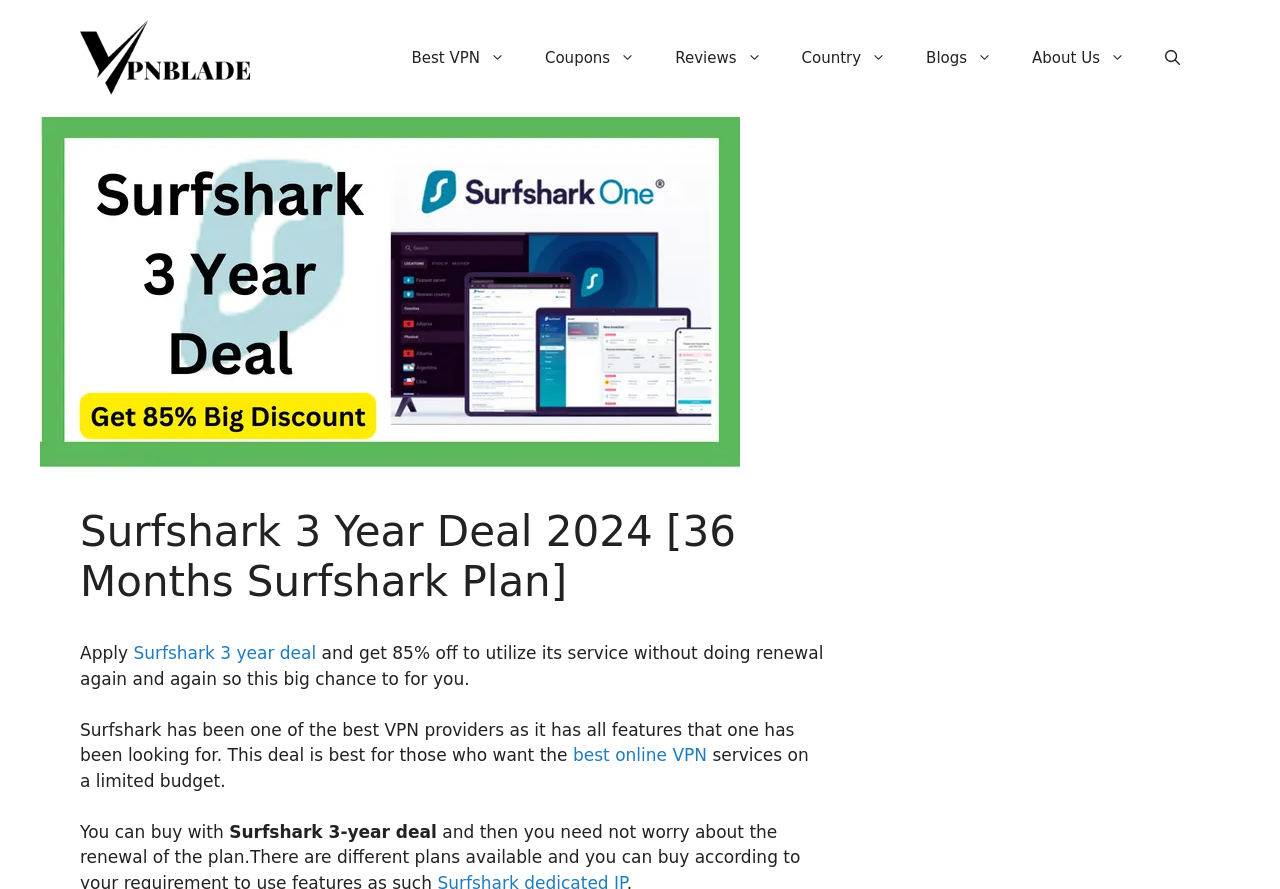Find the bounding box coordinates of the element I should click to carry out the following instruction: "Subscribe to The Tea".

None